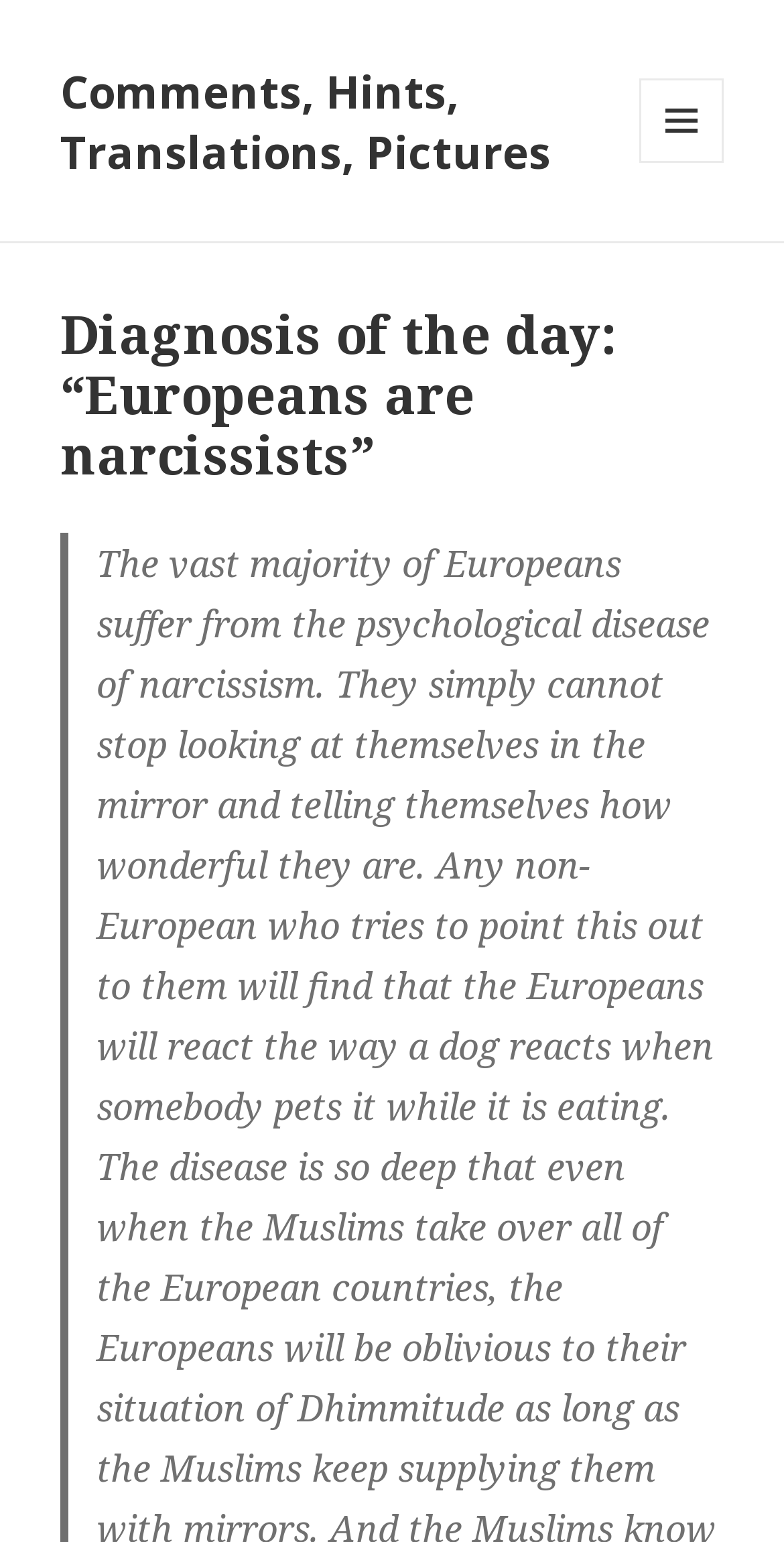For the element described, predict the bounding box coordinates as (top-left x, top-left y, bottom-right x, bottom-right y). All values should be between 0 and 1. Element description: Menu and widgets

[0.815, 0.051, 0.923, 0.106]